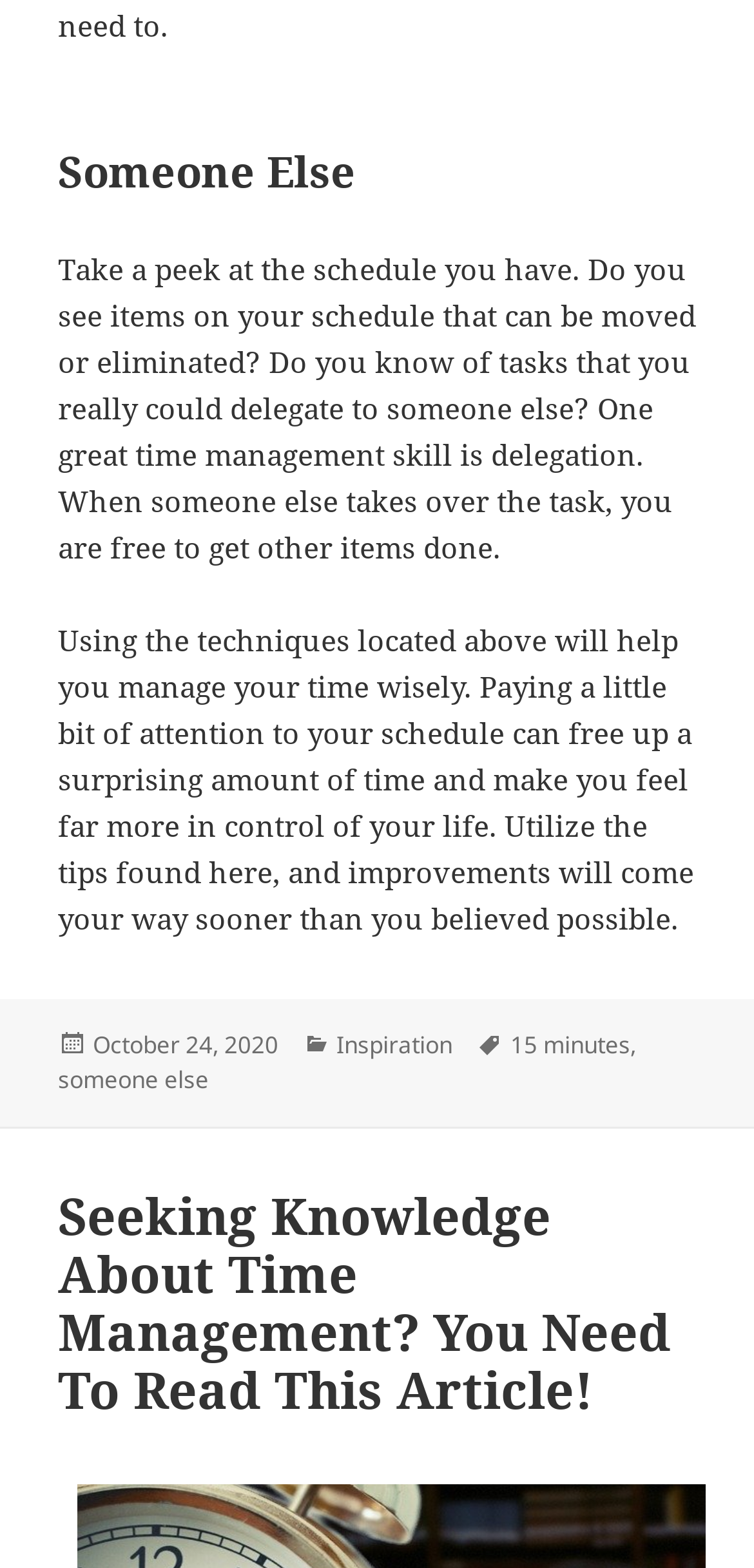What is the main topic of this article?
Based on the visual, give a brief answer using one word or a short phrase.

Time Management